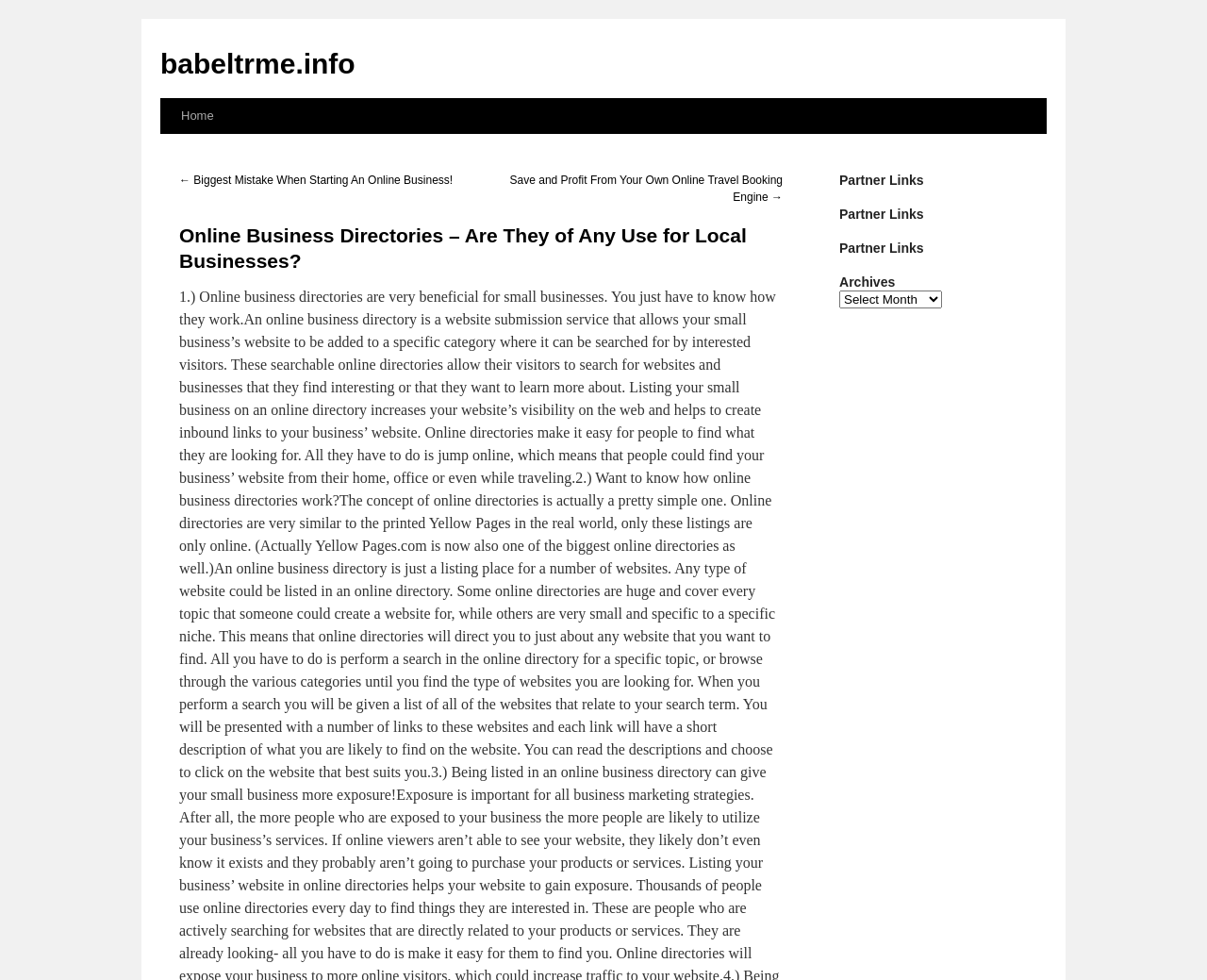Please give a concise answer to this question using a single word or phrase: 
How many links are in the top navigation menu?

3